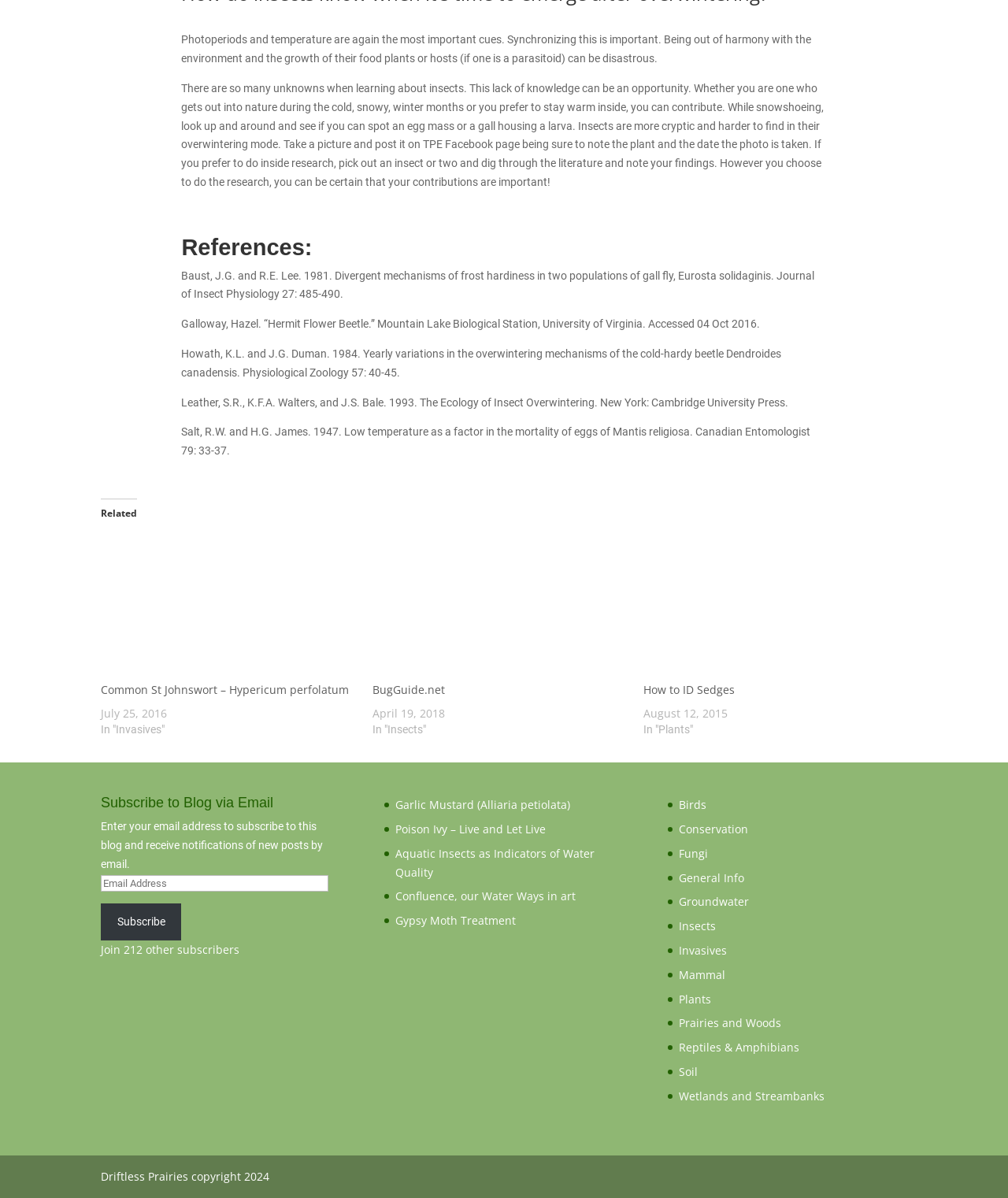Please identify the coordinates of the bounding box that should be clicked to fulfill this instruction: "Read the article about BugGuide".

[0.369, 0.447, 0.623, 0.569]